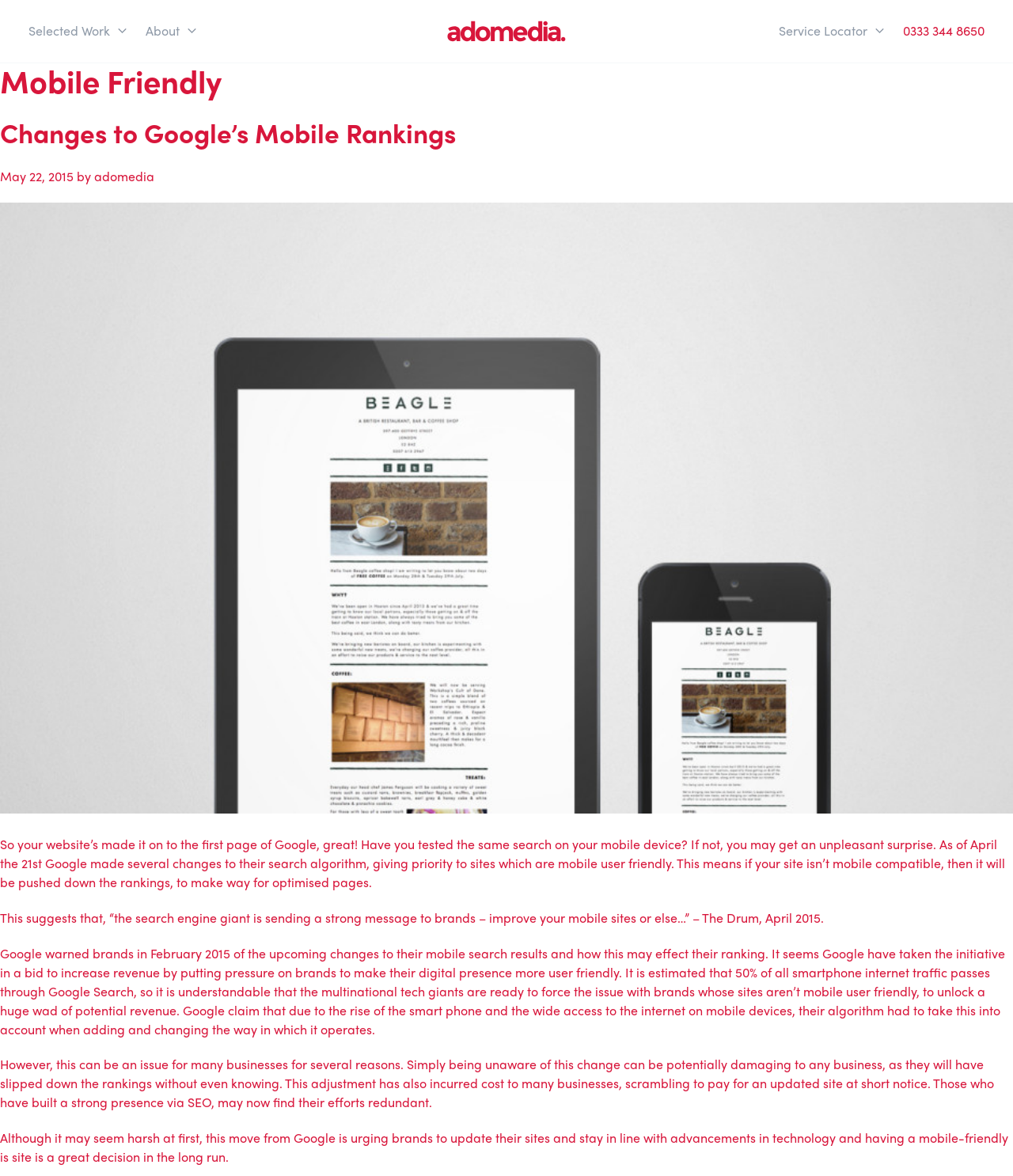Generate a thorough caption detailing the webpage content.

The webpage is titled "Mobile Friendly Archives - adomedia" and appears to be a blog or article page. At the top, there are three menu items: "Selected Work", "About", and "Service Locator", each with a dropdown menu. Below these menus, there is a phone number "0333 344 8650" with a dropdown menu as well.

The main content of the page is an article titled "Changes to Google’s Mobile Rankings" with a publication date of "May 22, 2015" and authored by "adomedia". The article discusses the changes made by Google to its search algorithm, prioritizing mobile-friendly websites. The content is divided into several paragraphs, with a large image of a beagle holding an iPad and iPhone in the middle.

The article begins by asking readers if they have tested their website's search ranking on mobile devices, warning that non-mobile-friendly sites may be pushed down the rankings. It then quotes an article from The Drum, stating that Google is sending a strong message to brands to improve their mobile sites. The article continues to discuss the impact of this change on businesses, including the potential loss of revenue and the need for website updates.

Throughout the article, there are no other images besides the large beagle image. The text is well-structured, with clear headings and paragraphs, making it easy to read and follow.